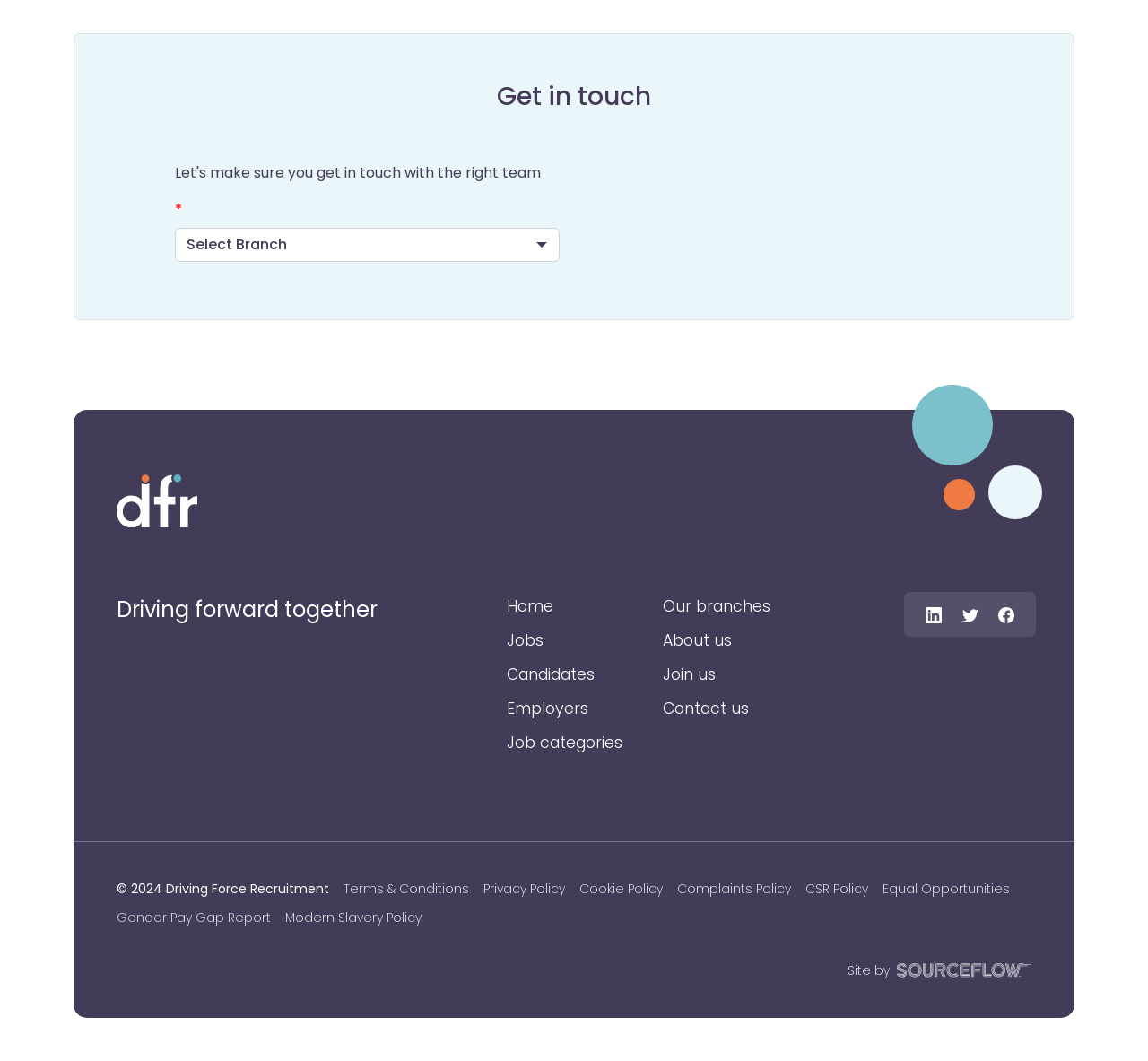What is the purpose of the 'Select Branch' button?
Look at the image and respond to the question as thoroughly as possible.

The 'Select Branch' button is located near the top of the webpage, and it has a popup menu. This suggests that the button is used to select a branch, possibly to filter job listings or access branch-specific information.